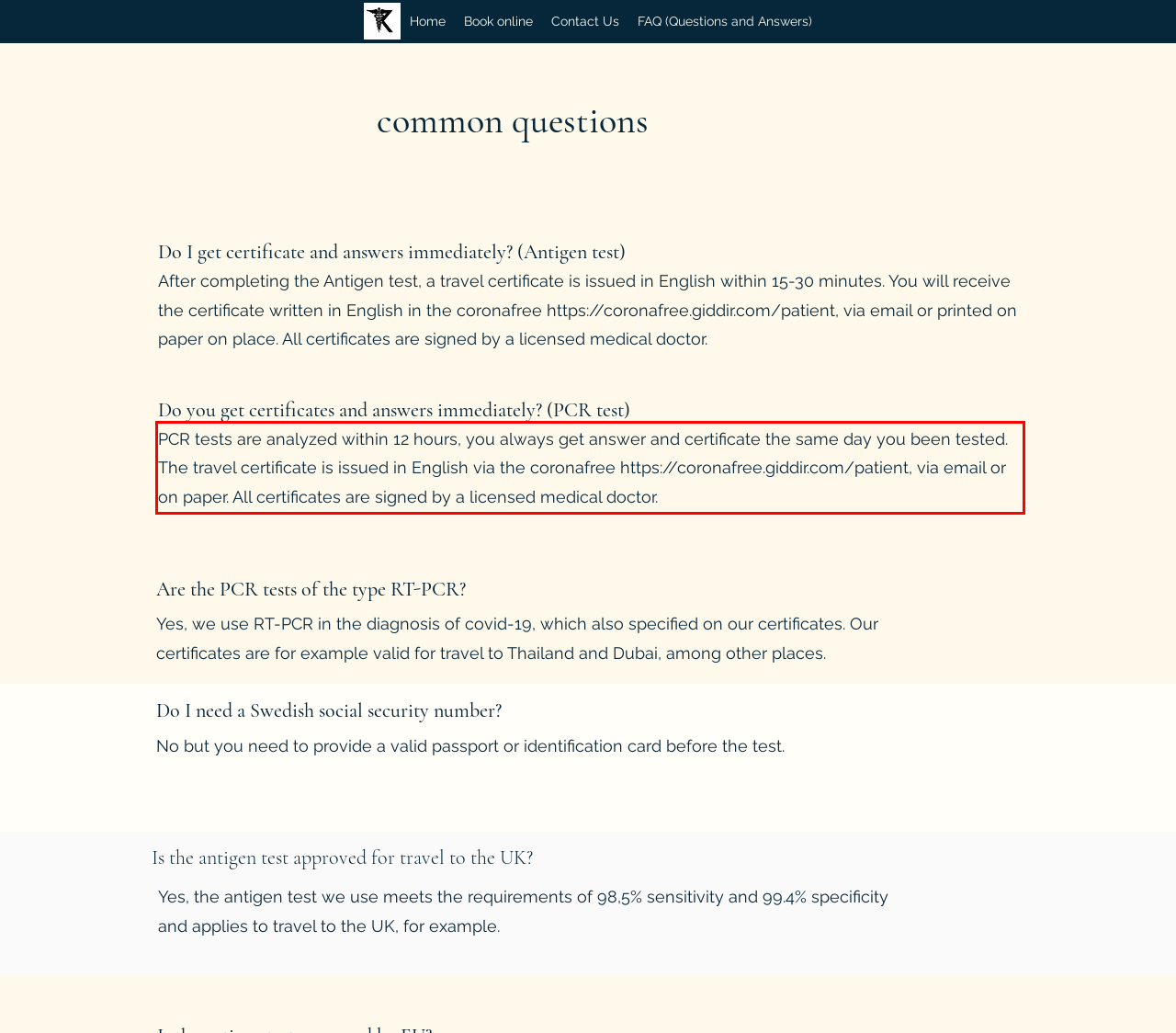From the provided screenshot, extract the text content that is enclosed within the red bounding box.

PCR tests are analyzed within 12 hours, you always get answer and certificate the same day you been tested. The travel certificate is issued in English via the coronafree https://coronafree.giddir.com/patient, via email or on paper. All certificates are signed by a licensed medical doctor.